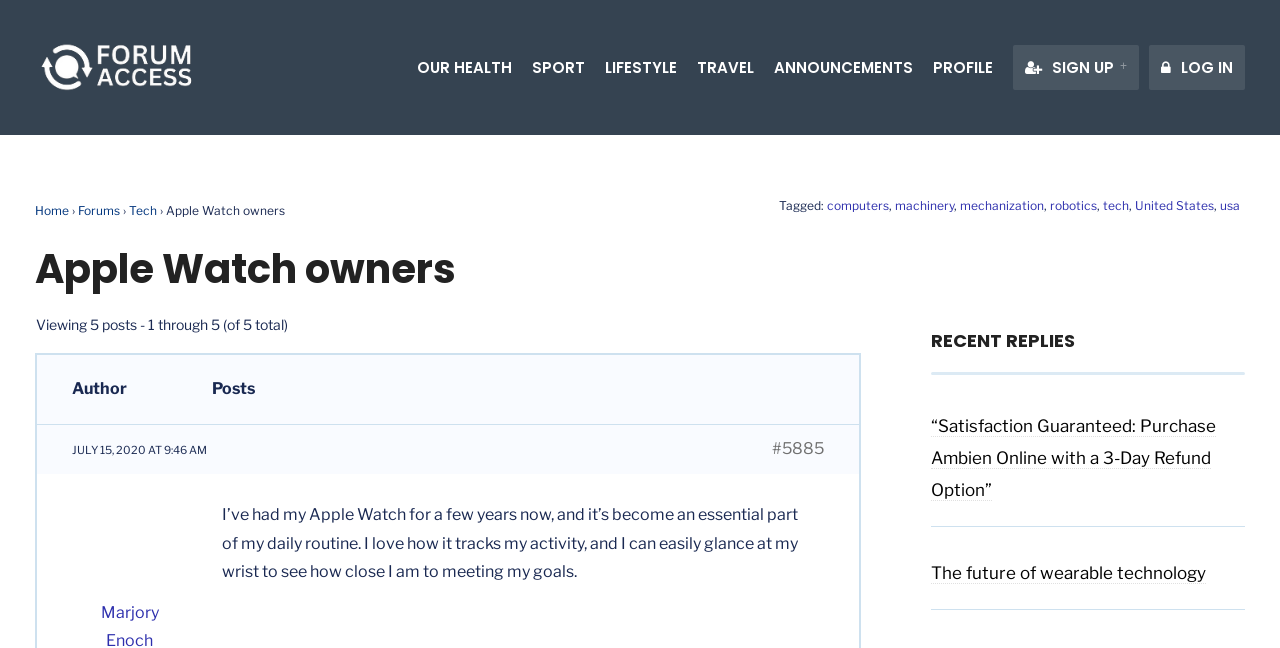What is the date of the post?
Please answer using one word or phrase, based on the screenshot.

JULY 15, 2020